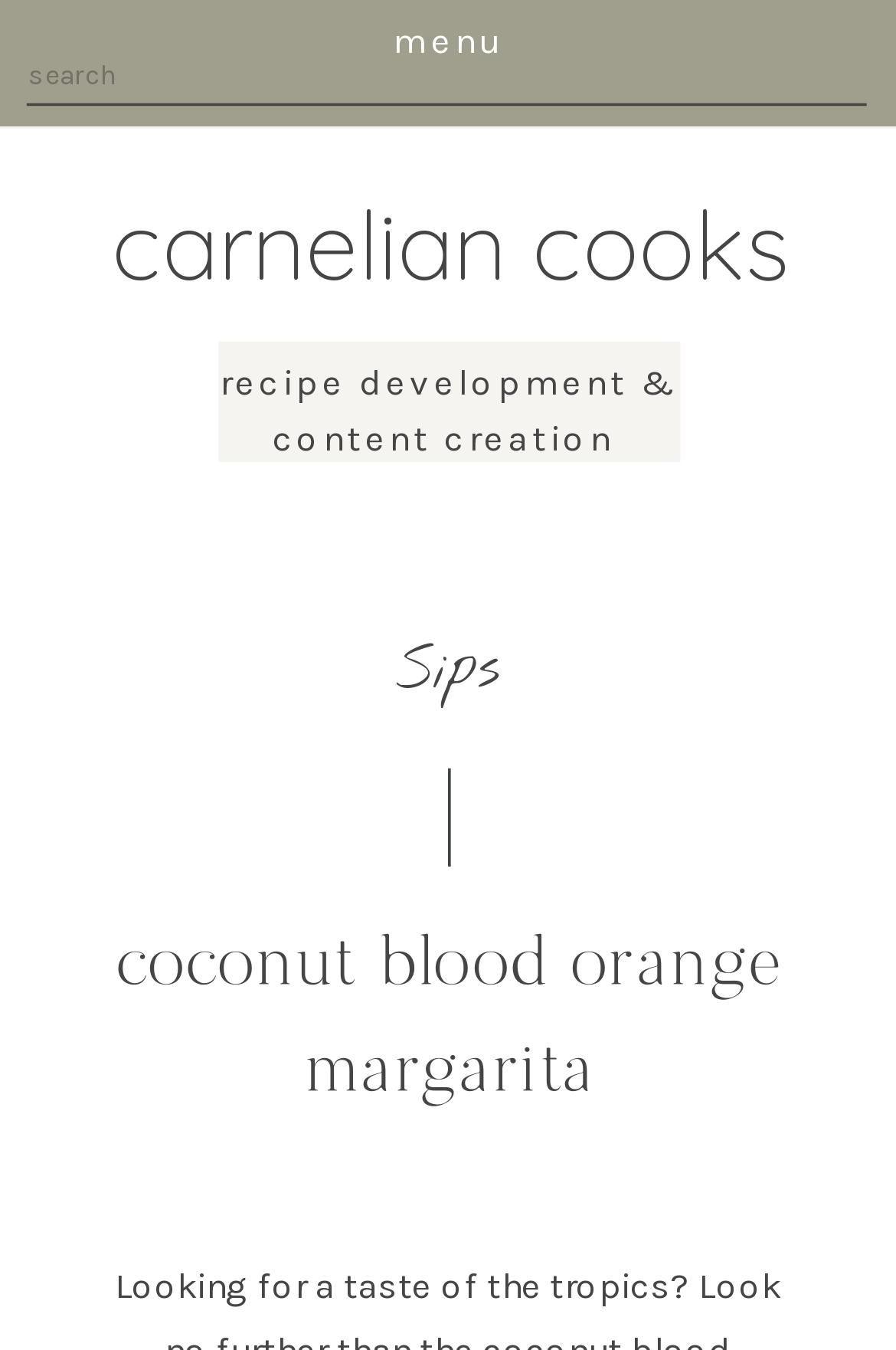Determine the bounding box coordinates of the UI element described by: "Sips".

[0.442, 0.467, 0.558, 0.525]